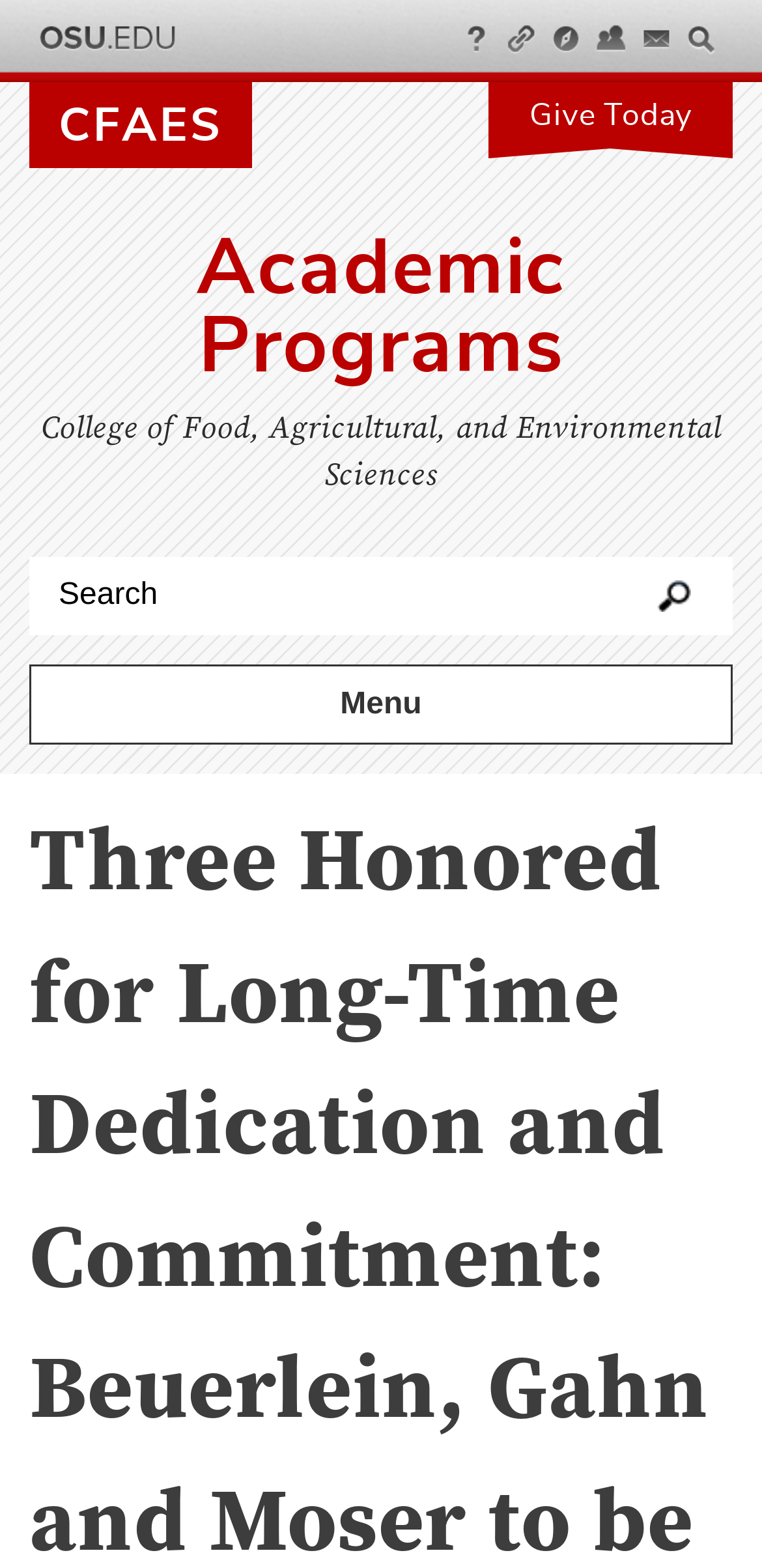Can you extract the primary headline text from the webpage?

Three Honored for Long-Time Dedication and Commitment: Beuerlein, Gahn and Moser to be Inducted into Farm Science Review Hall of Fame